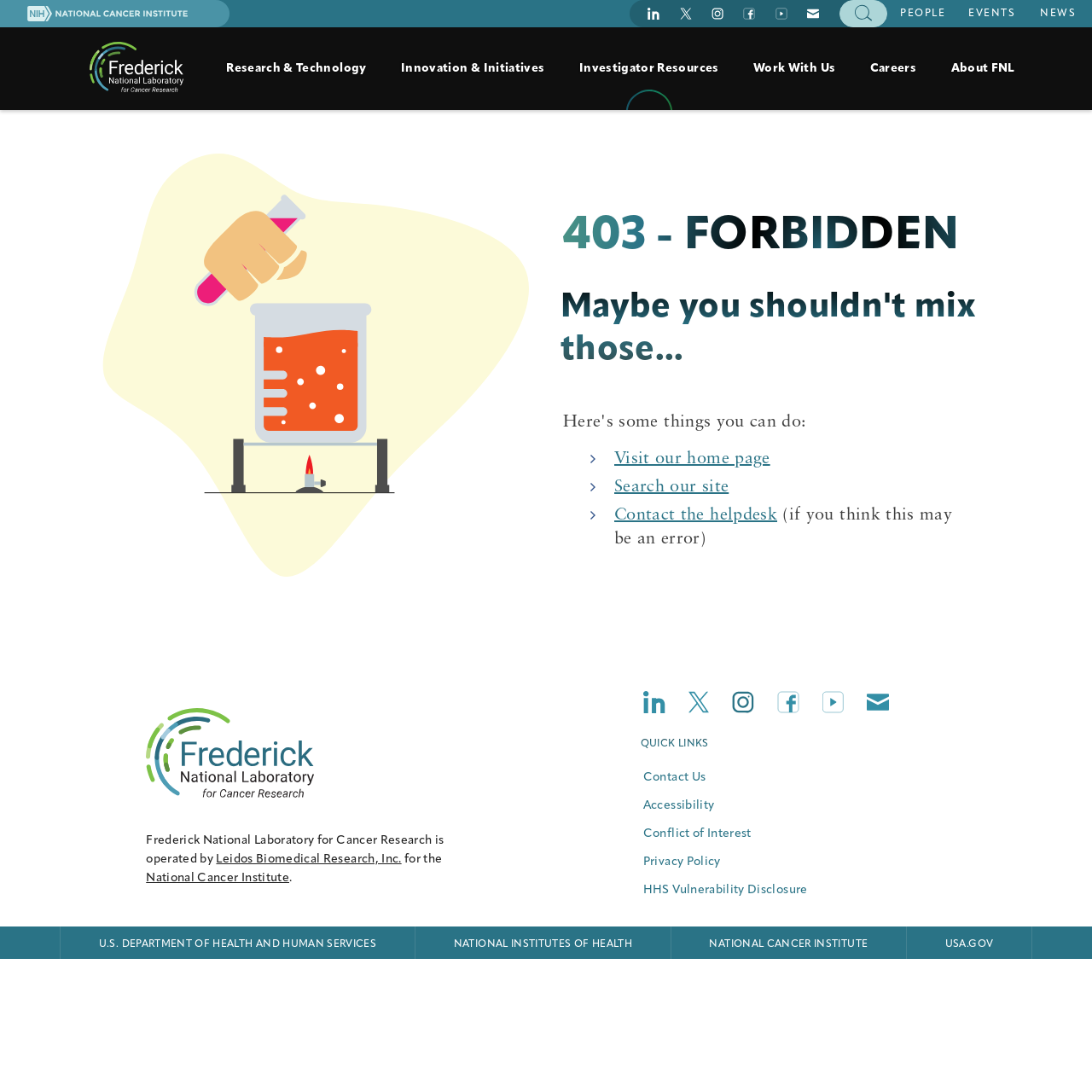What is the error message displayed on the webpage?
Respond with a short answer, either a single word or a phrase, based on the image.

403 - FORBIDDEN